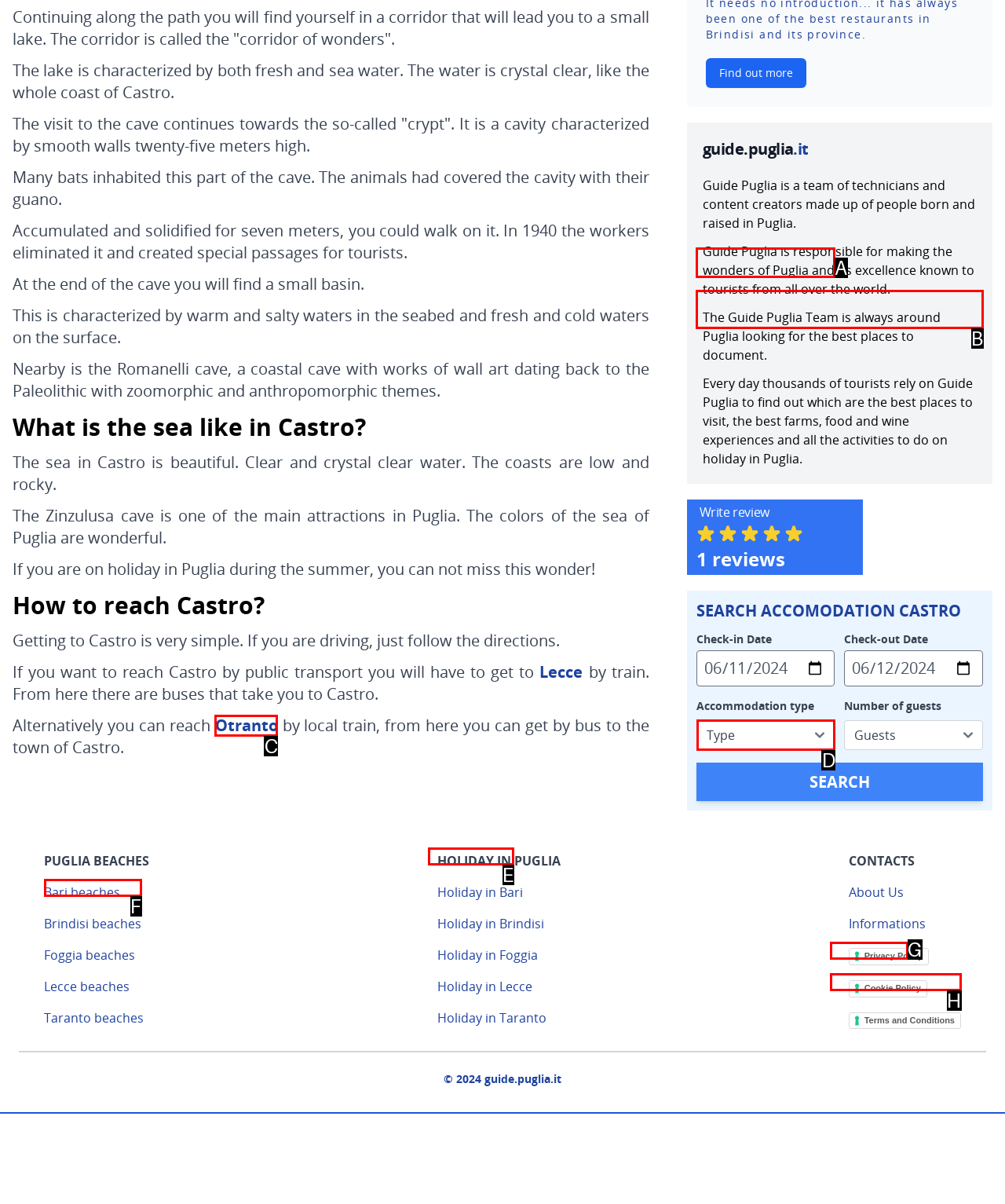Indicate the letter of the UI element that should be clicked to accomplish the task: Select accommodation type. Answer with the letter only.

D